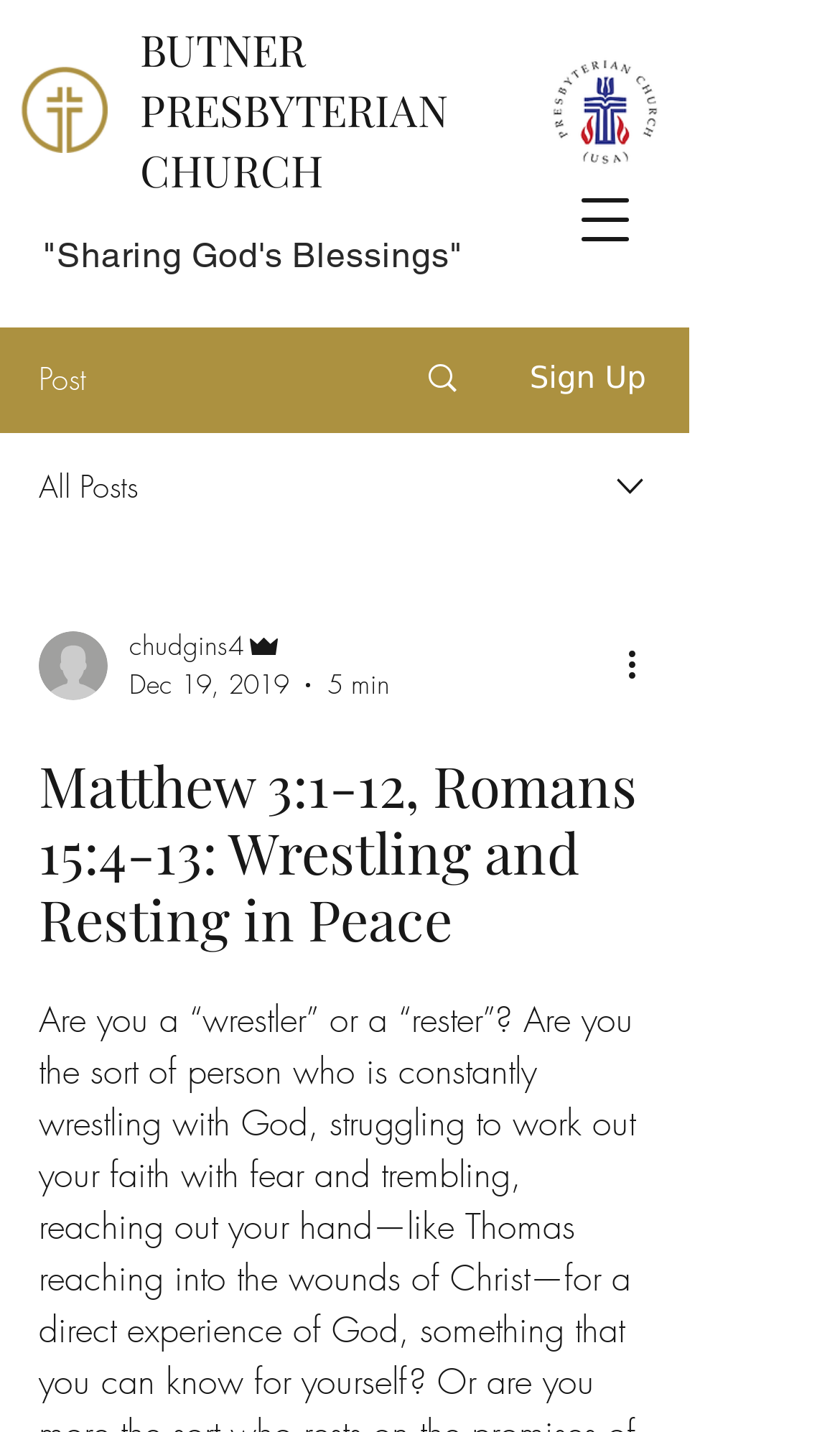Give a short answer using one word or phrase for the question:
What is the date of the post?

Dec 19, 2019